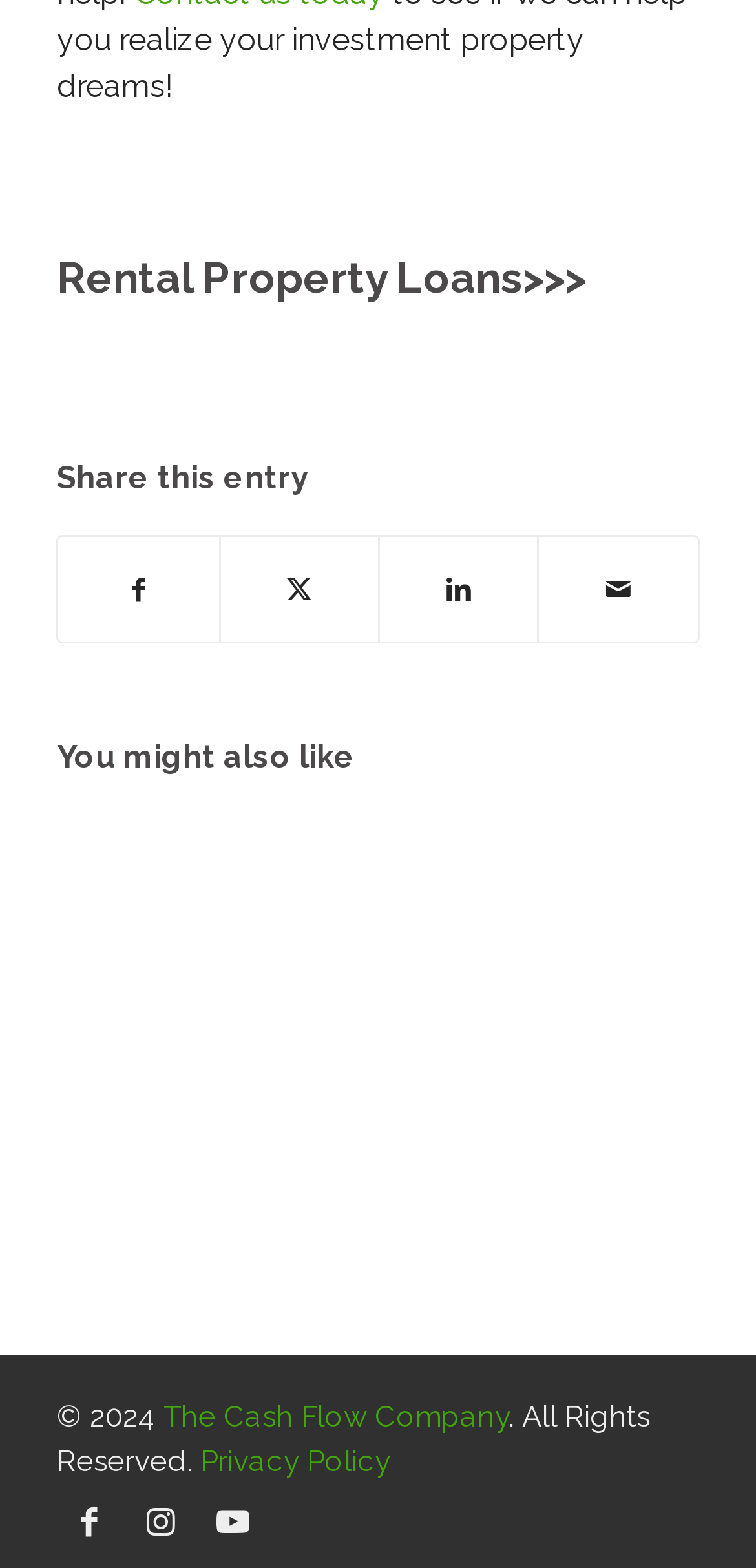Determine the bounding box coordinates for the area that needs to be clicked to fulfill this task: "Read about Rental Property Loans". The coordinates must be given as four float numbers between 0 and 1, i.e., [left, top, right, bottom].

[0.075, 0.161, 0.775, 0.193]